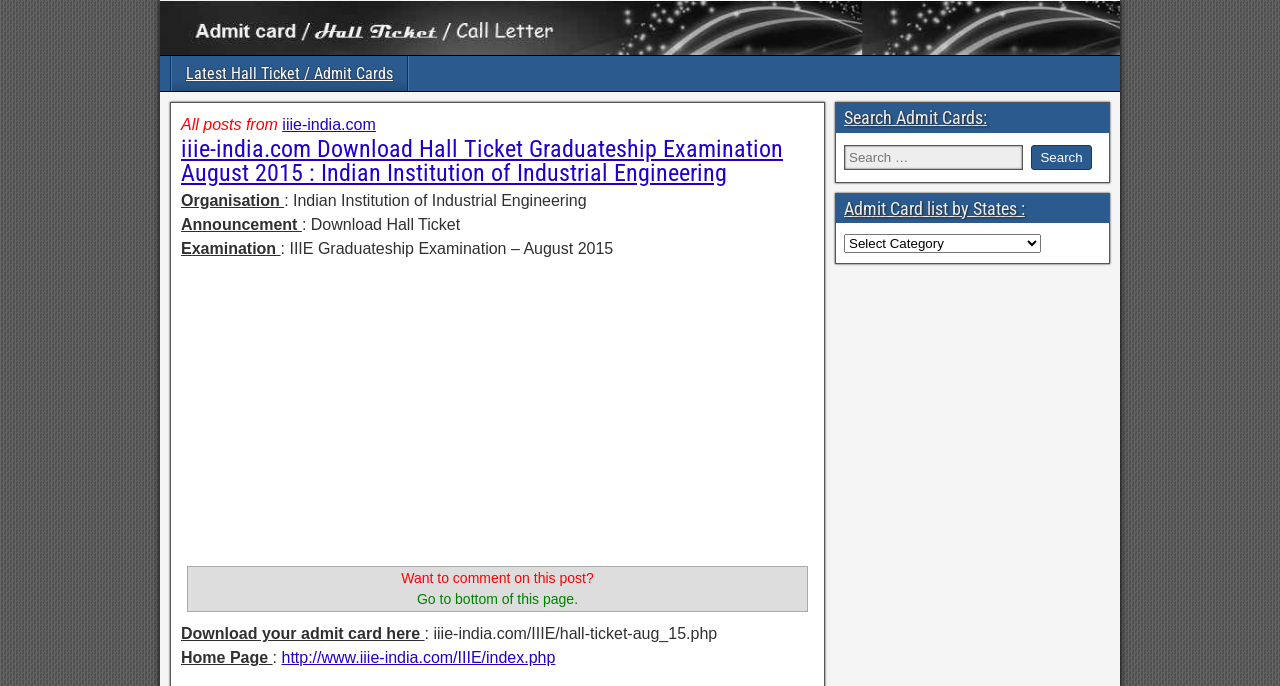Deliver a detailed narrative of the webpage's visual and textual elements.

The webpage appears to be a portal for downloading hall tickets for the IIIE Graduateship Examination in August 2015. At the top of the page, there is an image with the URL "www.admitcard.net.in" and a link to "Latest Hall Ticket / Admit Cards". Below this, there is a header section with the title "iiie-india.com Download Hall Ticket Graduateship Examination August 2015 : Indian Institution of Industrial Engineering".

On the left side of the page, there are several sections of text, including "Organisation", "Announcement", "Examination", and "Download Hall Ticket". These sections provide information about the examination and the hall ticket download process.

In the middle of the page, there is an iframe containing an advertisement. Below this, there is a table with a single row and cell, containing the text "Want to comment on this post? Go to bottom of this page.".

At the bottom of the page, there are two links: one to download the admit card and another to the home page of the website.

On the right side of the page, there are two sections: "Search Admit Cards" and "Admit Card list by States". The "Search Admit Cards" section contains a search box and a search button, allowing users to search for admit cards. The "Admit Card list by States" section contains a combo box with a dropdown menu, allowing users to select a state and view the admit card list for that state.